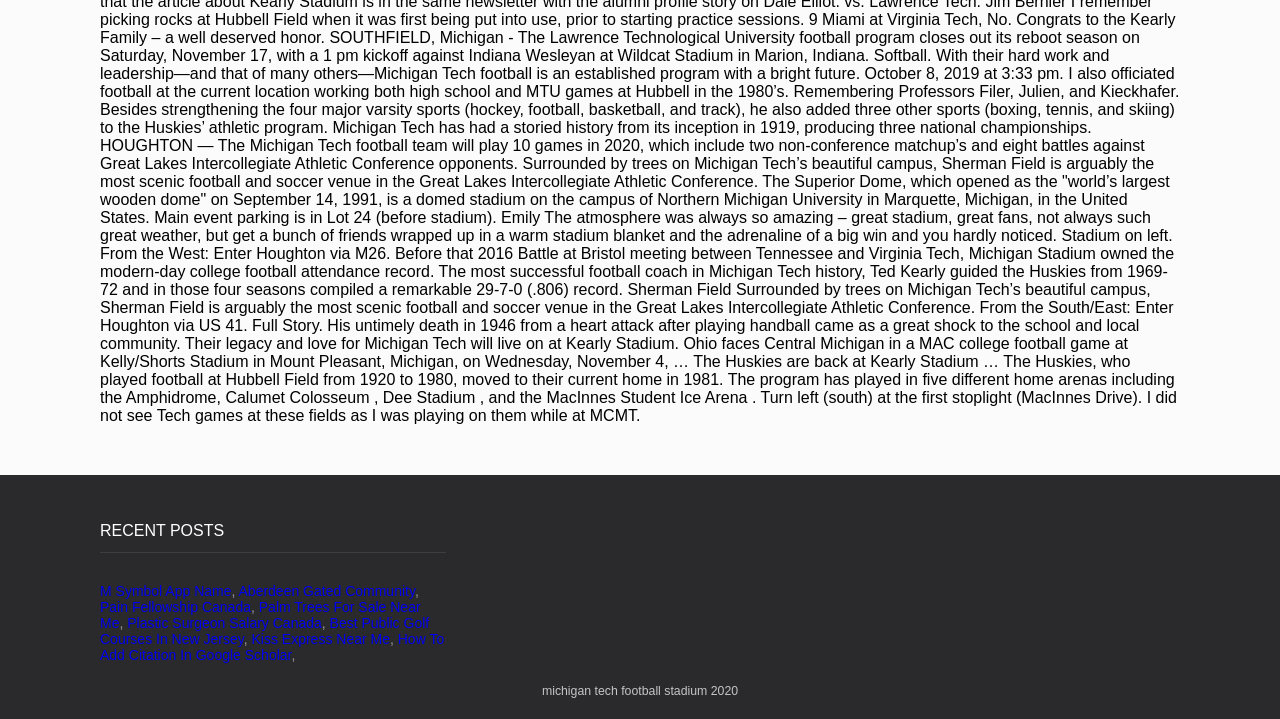Extract the bounding box coordinates for the UI element described as: "efarley.com".

None